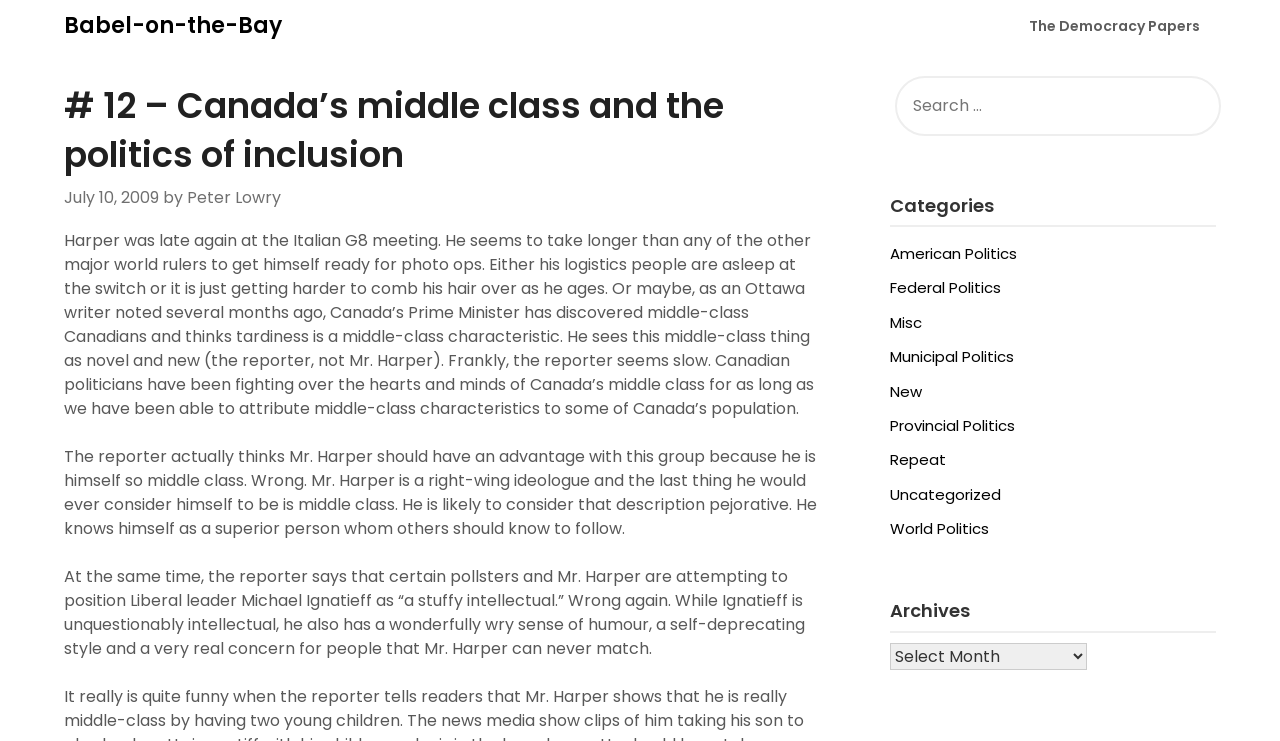Please identify the bounding box coordinates of the element on the webpage that should be clicked to follow this instruction: "View the Archives". The bounding box coordinates should be given as four float numbers between 0 and 1, formatted as [left, top, right, bottom].

[0.696, 0.805, 0.95, 0.844]